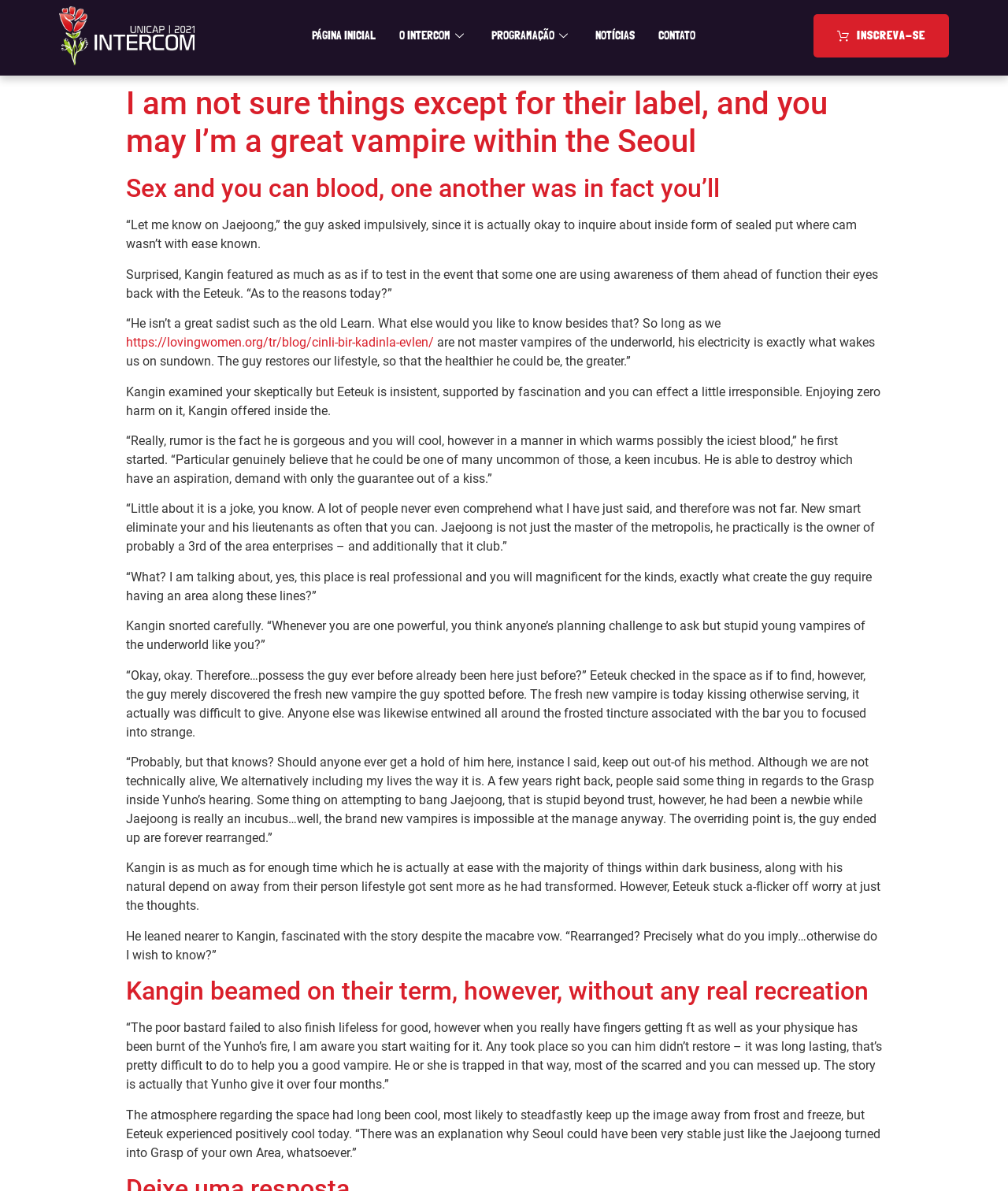What is the consequence of crossing Jaejoong?
Using the image, elaborate on the answer with as much detail as possible.

According to the conversation, if someone crosses Jaejoong, they may suffer permanent damage, as evidenced by the story of someone who was 'rearranged' by Yunho's fire and left scarred and messed up.